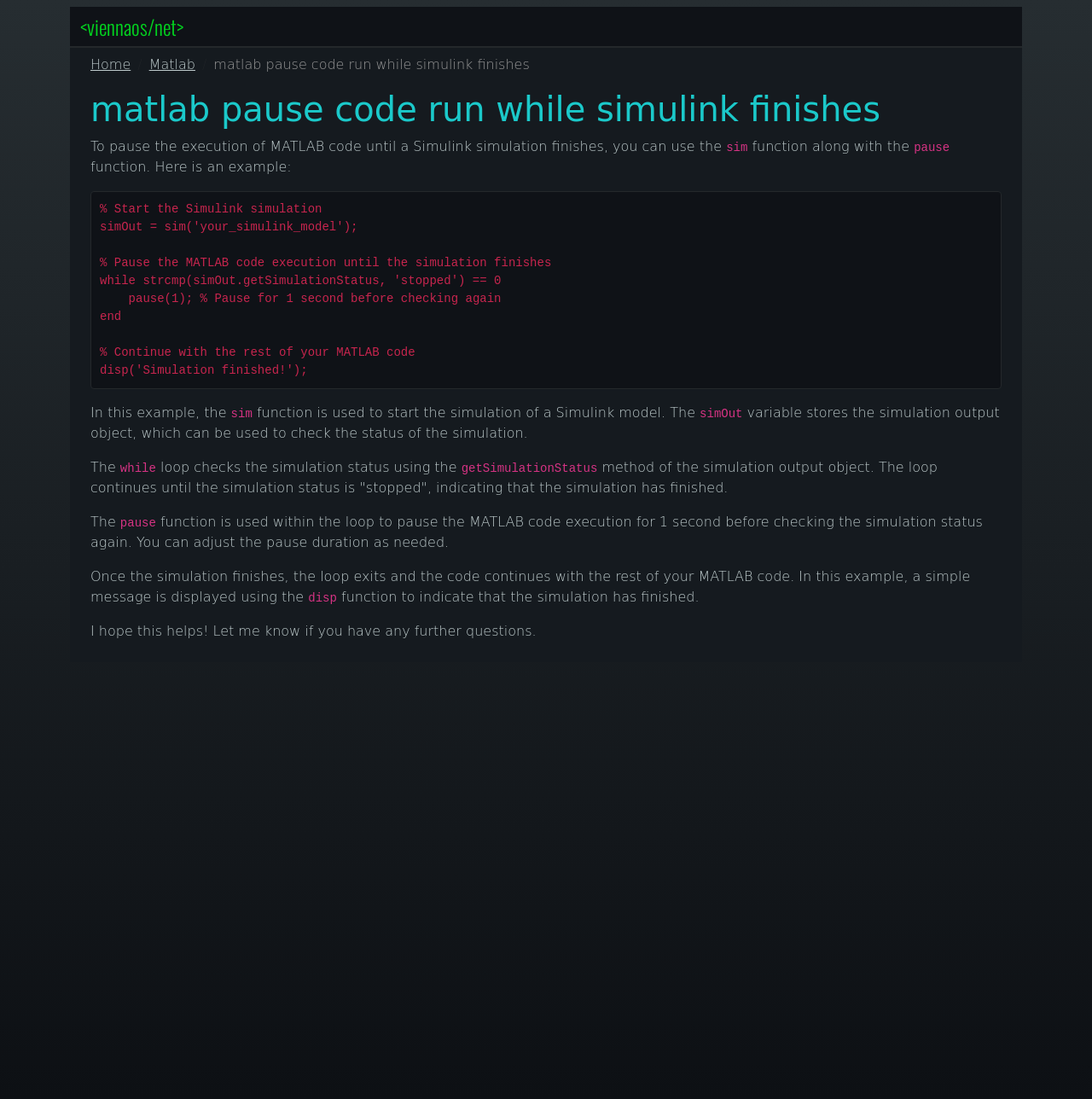Bounding box coordinates are specified in the format (top-left x, top-left y, bottom-right x, bottom-right y). All values are floating point numbers bounded between 0 and 1. Please provide the bounding box coordinate of the region this sentence describes: Home

[0.083, 0.051, 0.12, 0.066]